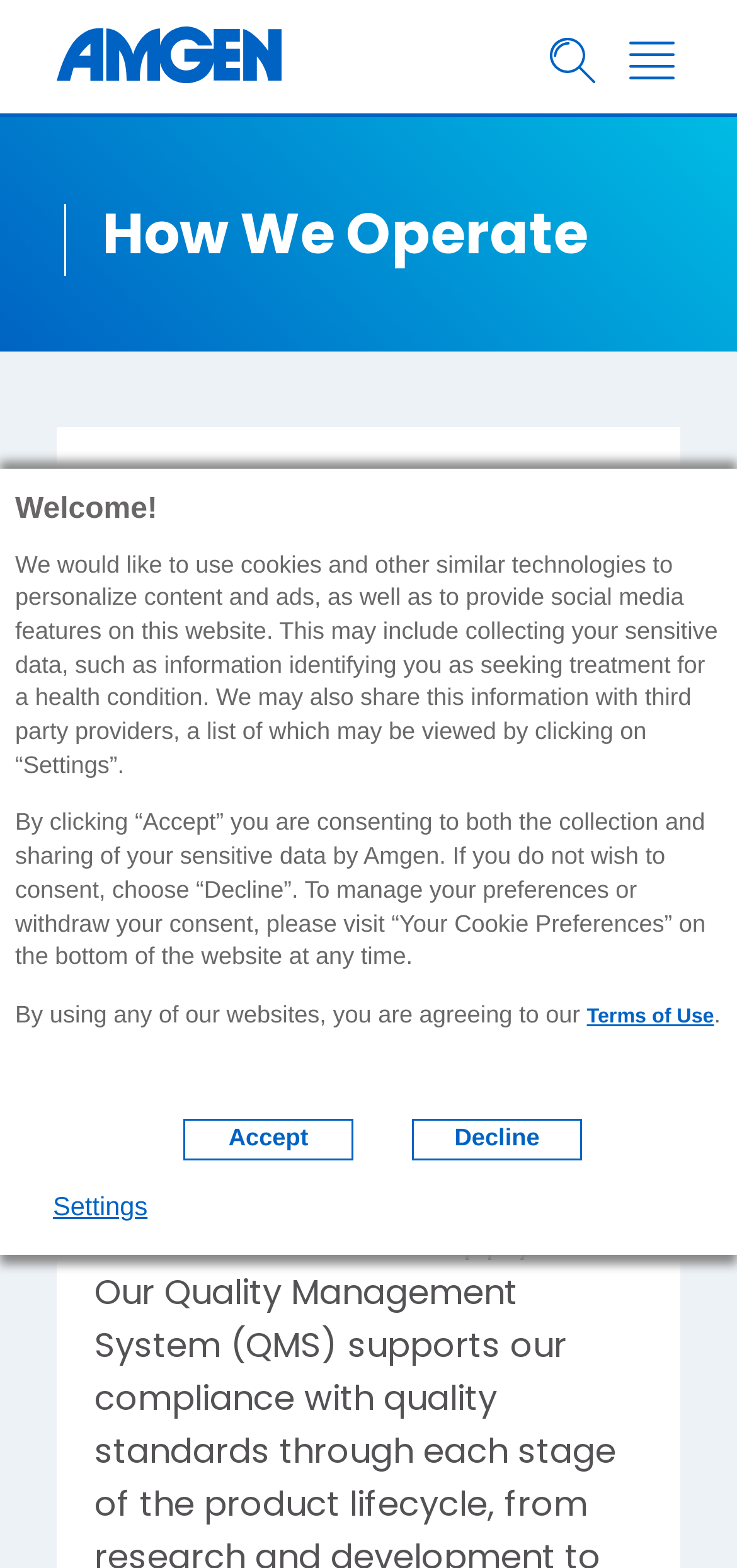What is the focus of Amgen's product quality?
Based on the image, answer the question in a detailed manner.

According to the webpage, Amgen's focus on product quality is to reliably deliver high-quality medicines, as mentioned in the 'Focus on Product Quality' section.